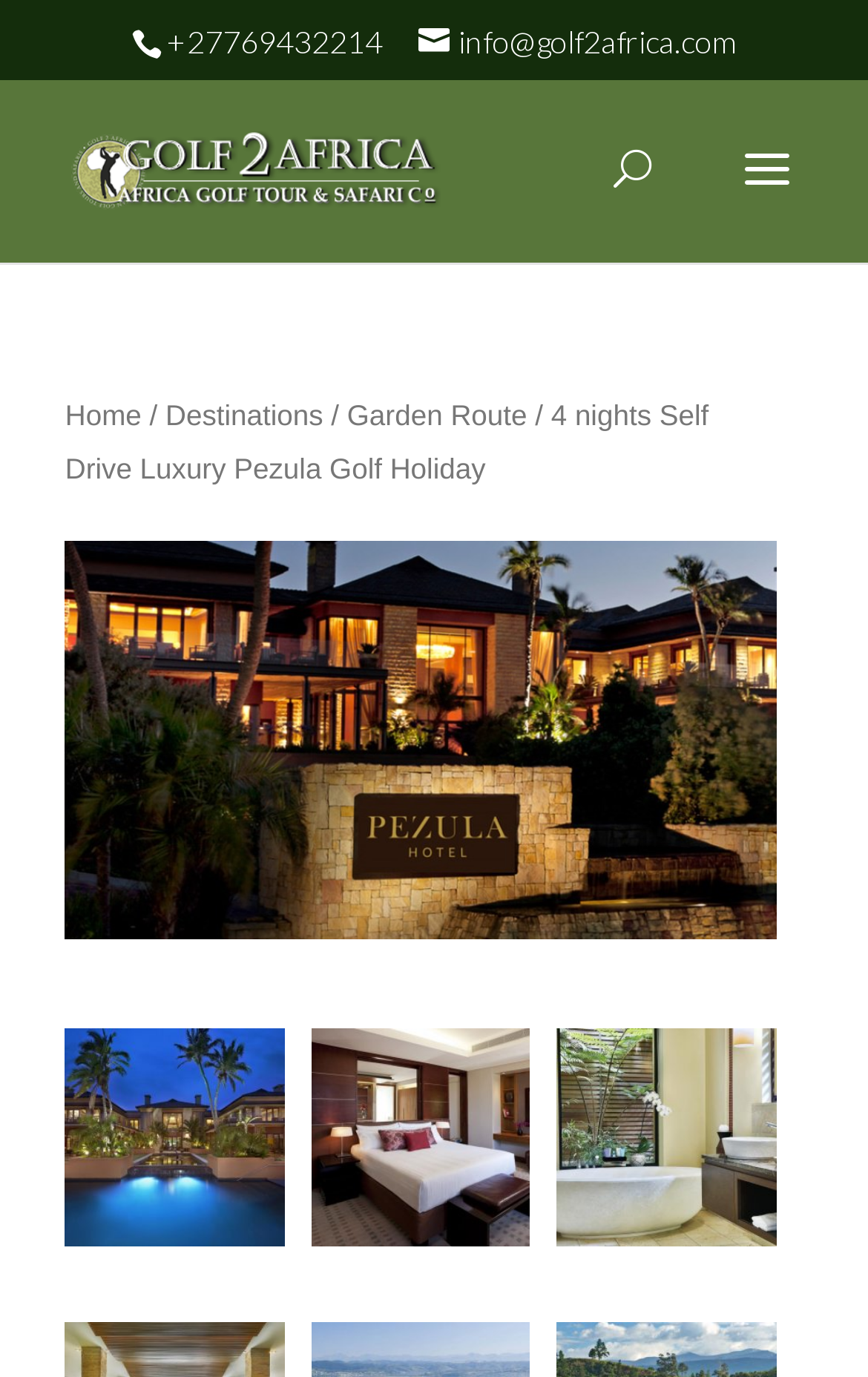Locate the bounding box coordinates of the area to click to fulfill this instruction: "Send an email". The bounding box should be presented as four float numbers between 0 and 1, in the order [left, top, right, bottom].

[0.482, 0.015, 0.849, 0.043]